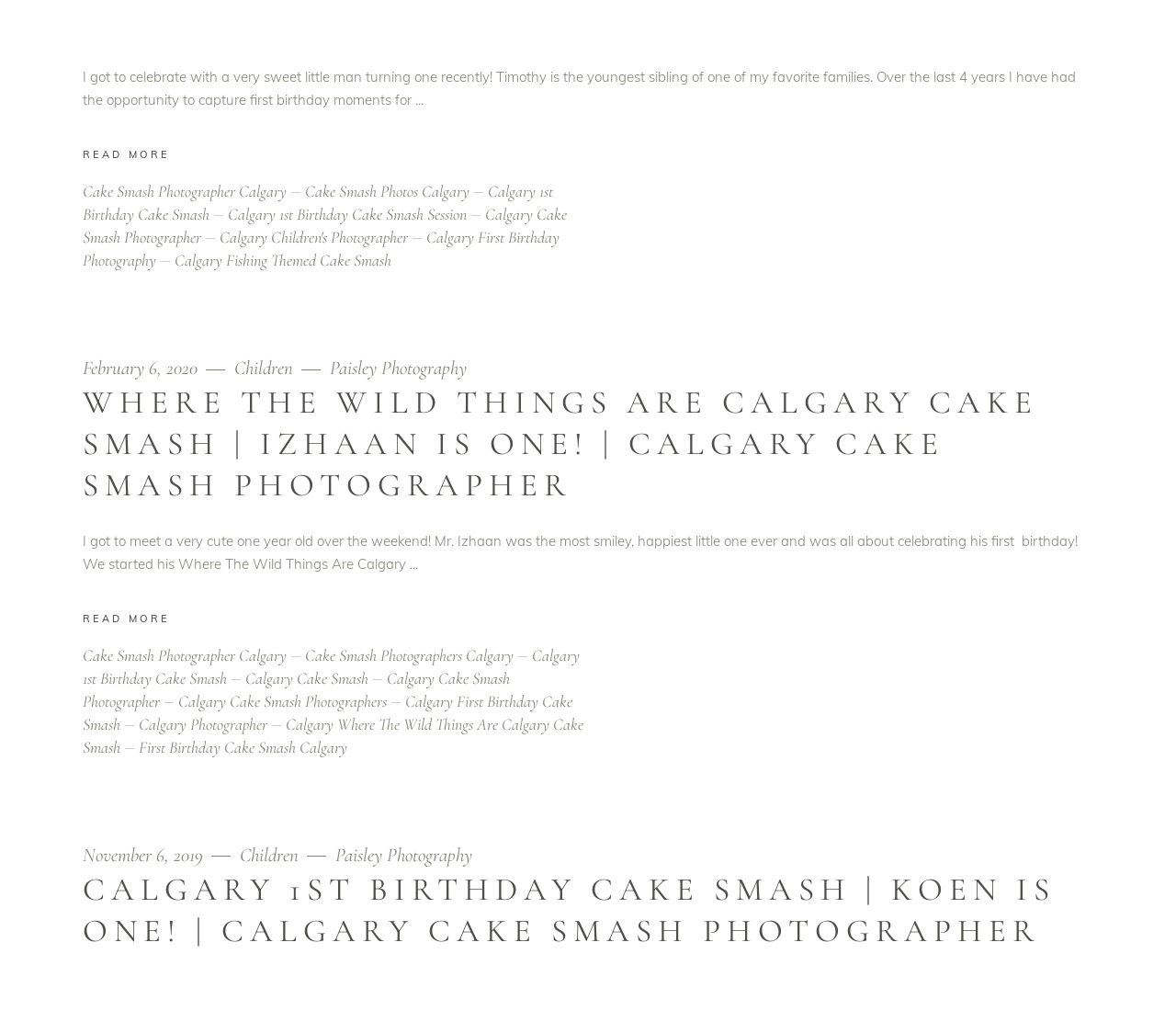How many links are on this webpage?
Answer the question with a single word or phrase, referring to the image.

More than 20